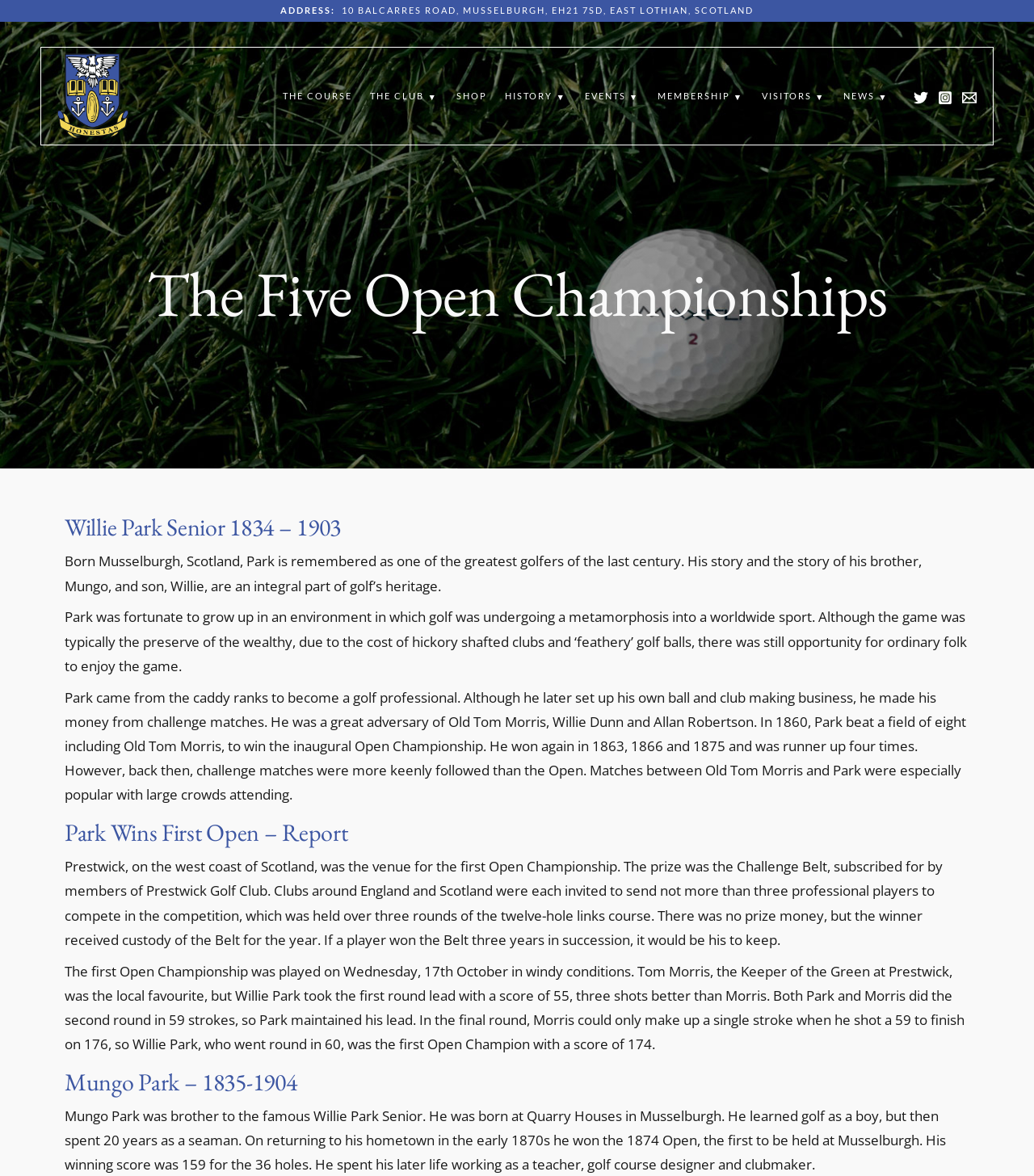Show the bounding box coordinates of the element that should be clicked to complete the task: "Explore the history of golf".

[0.48, 0.058, 0.556, 0.106]